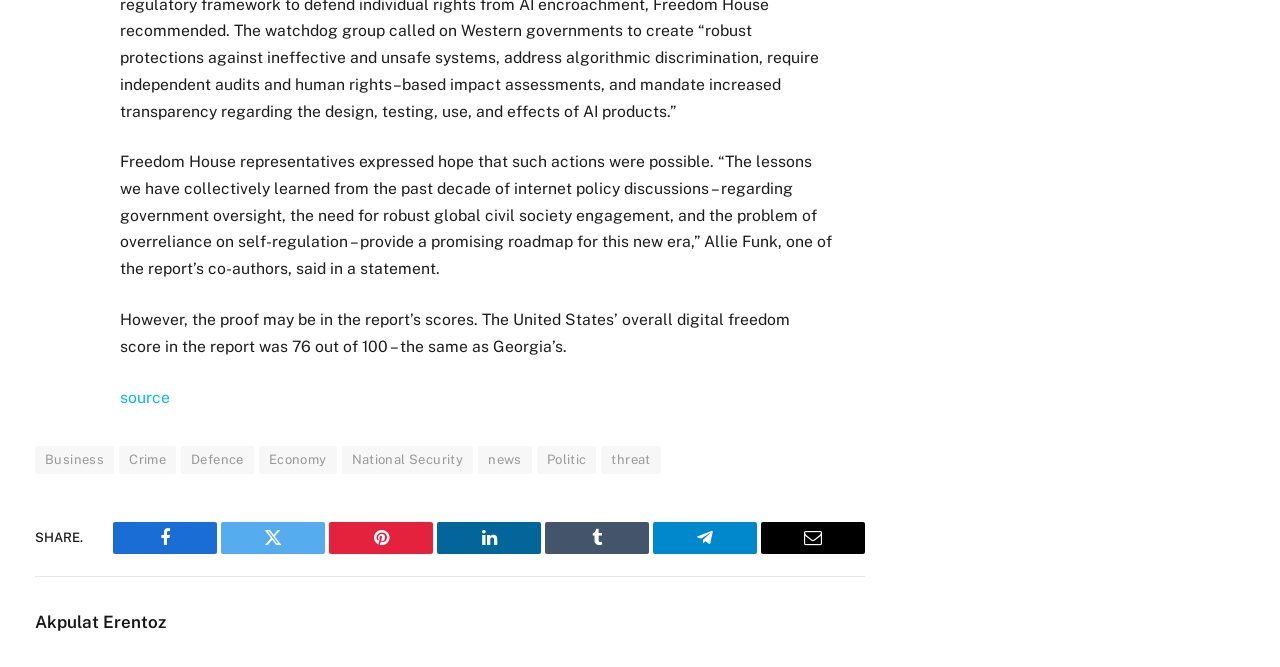What categories of news are available on the webpage?
From the screenshot, provide a brief answer in one word or phrase.

Business, Crime, etc.